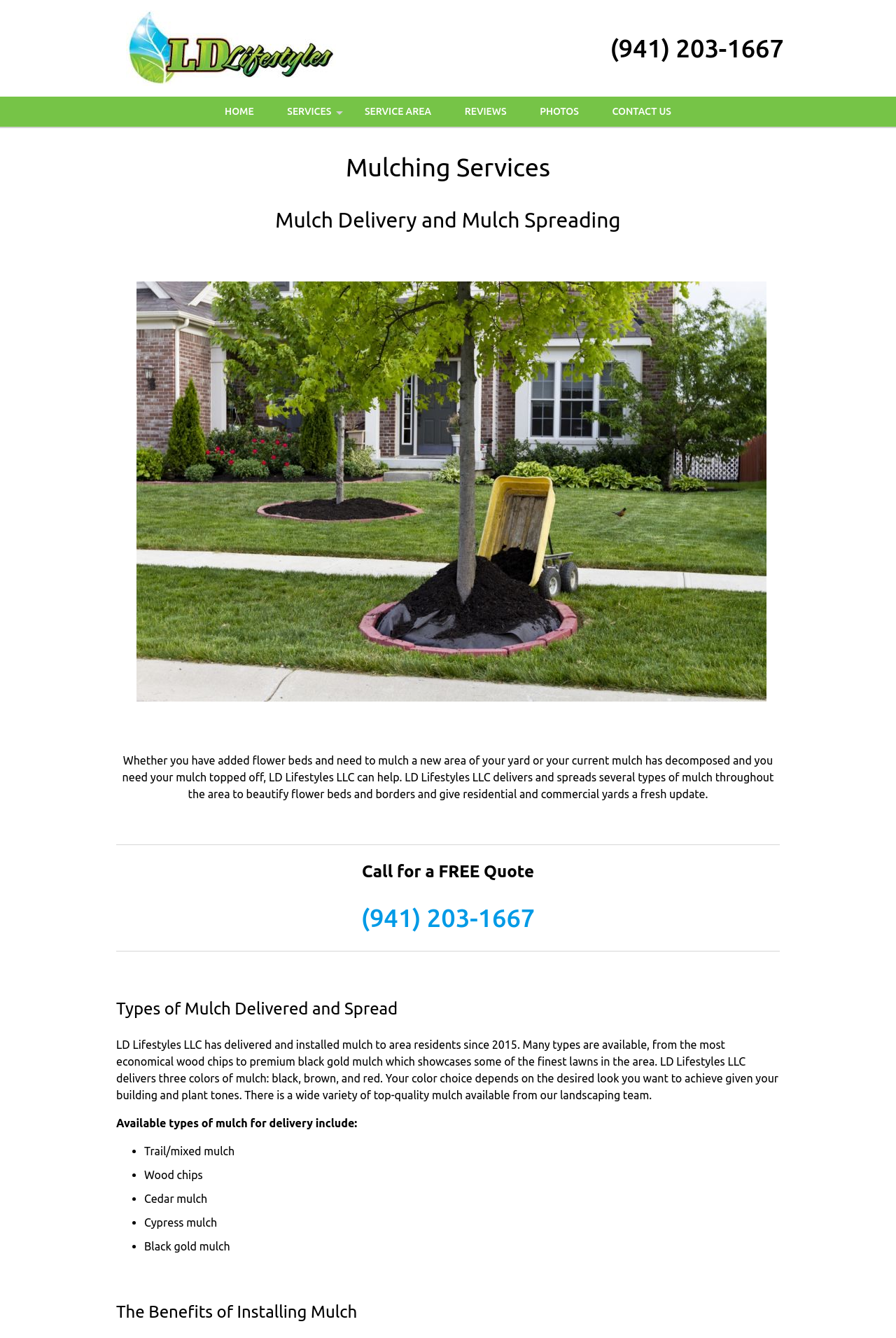Locate the bounding box coordinates of the area that needs to be clicked to fulfill the following instruction: "View 'SERVICE AREA'". The coordinates should be in the format of four float numbers between 0 and 1, namely [left, top, right, bottom].

[0.39, 0.072, 0.499, 0.095]